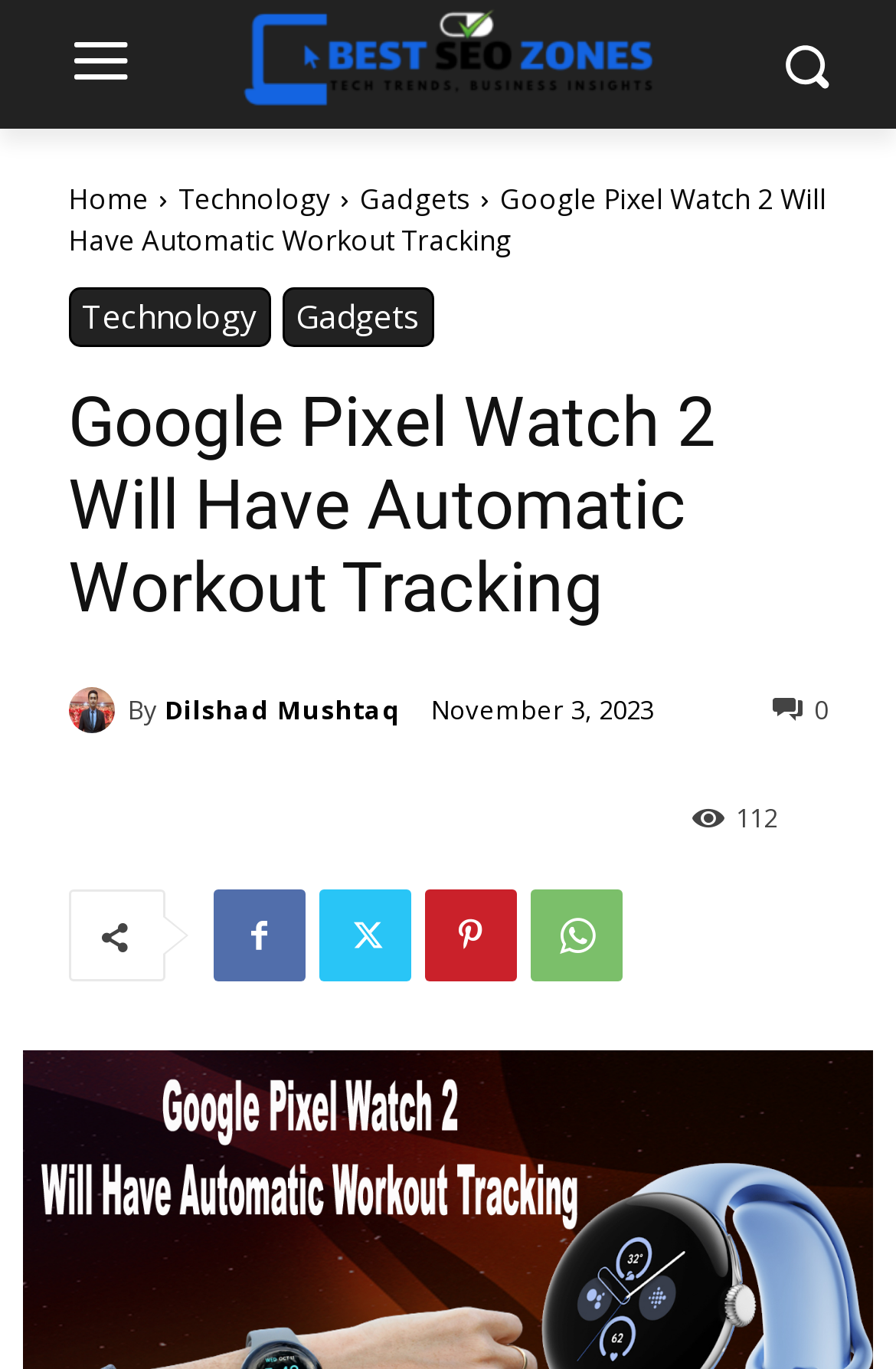Using the element description provided, determine the bounding box coordinates in the format (top-left x, top-left y, bottom-right x, bottom-right y). Ensure that all values are floating point numbers between 0 and 1. Element description: 0

[0.862, 0.504, 0.924, 0.529]